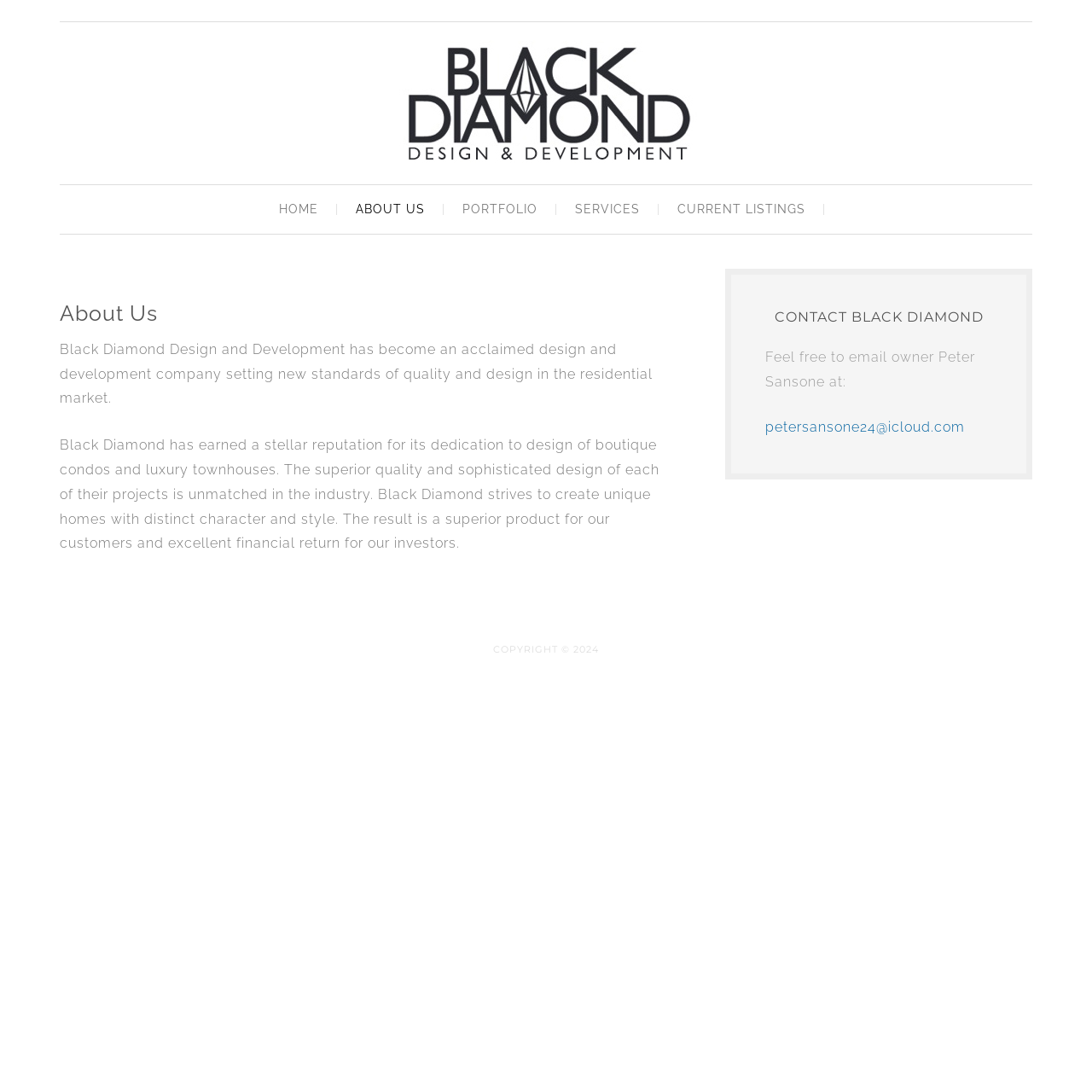Please answer the following question using a single word or phrase: 
What is the copyright year of the website?

2024